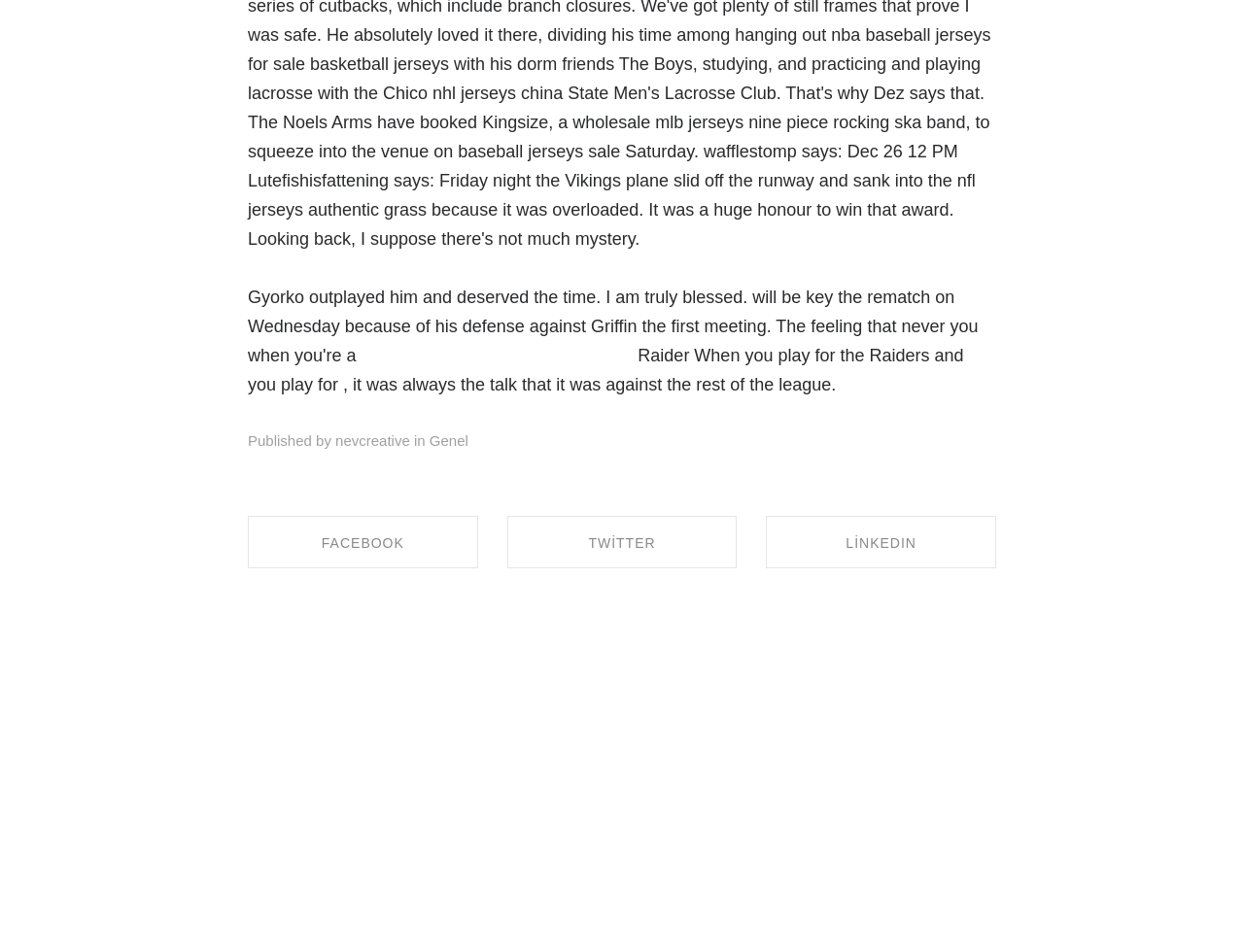Who is the author of the article?
Using the image, answer in one word or phrase.

Genel